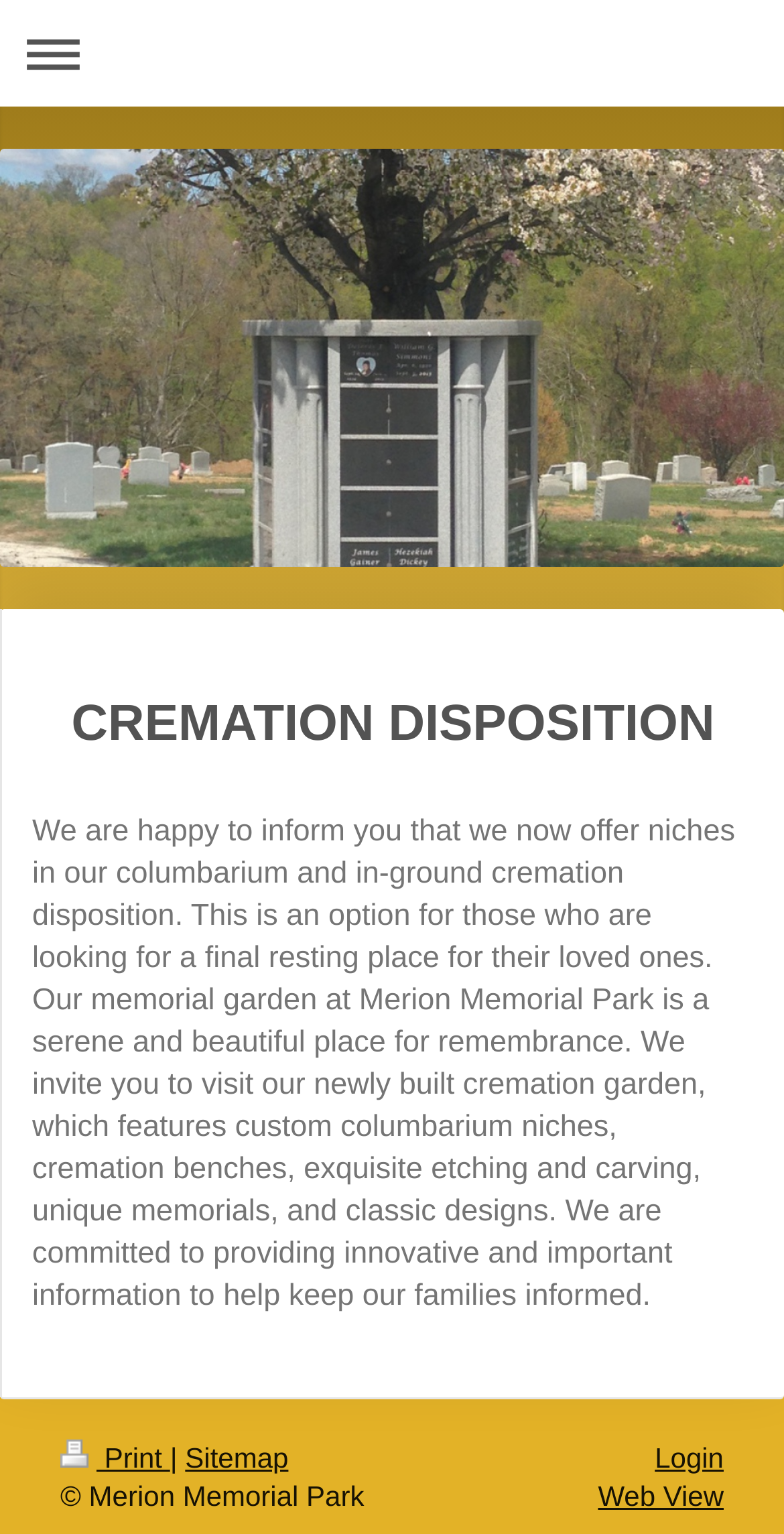Create an elaborate caption for the webpage.

The webpage is about Merion Memorial Park, specifically focusing on cremation disposition. At the top left, there is a navigation link to expand or collapse the navigation menu. Below this, a prominent heading "CREMATION DISPOSITION" is displayed. 

Following the heading, a paragraph of text describes the cremation services offered by Merion Memorial Park, including niches in their columbarium and in-ground cremation disposition. The text also invites visitors to explore their memorial garden, which features custom columbarium niches, cremation benches, and other unique memorials.

At the bottom of the page, there are several links and text elements. On the left side, there are links to "Print" and "Sitemap", separated by a vertical bar. To the right of these links, the copyright information "© Merion Memorial Park" is displayed. On the right side of the page, there are links to "Login" and "Web View".